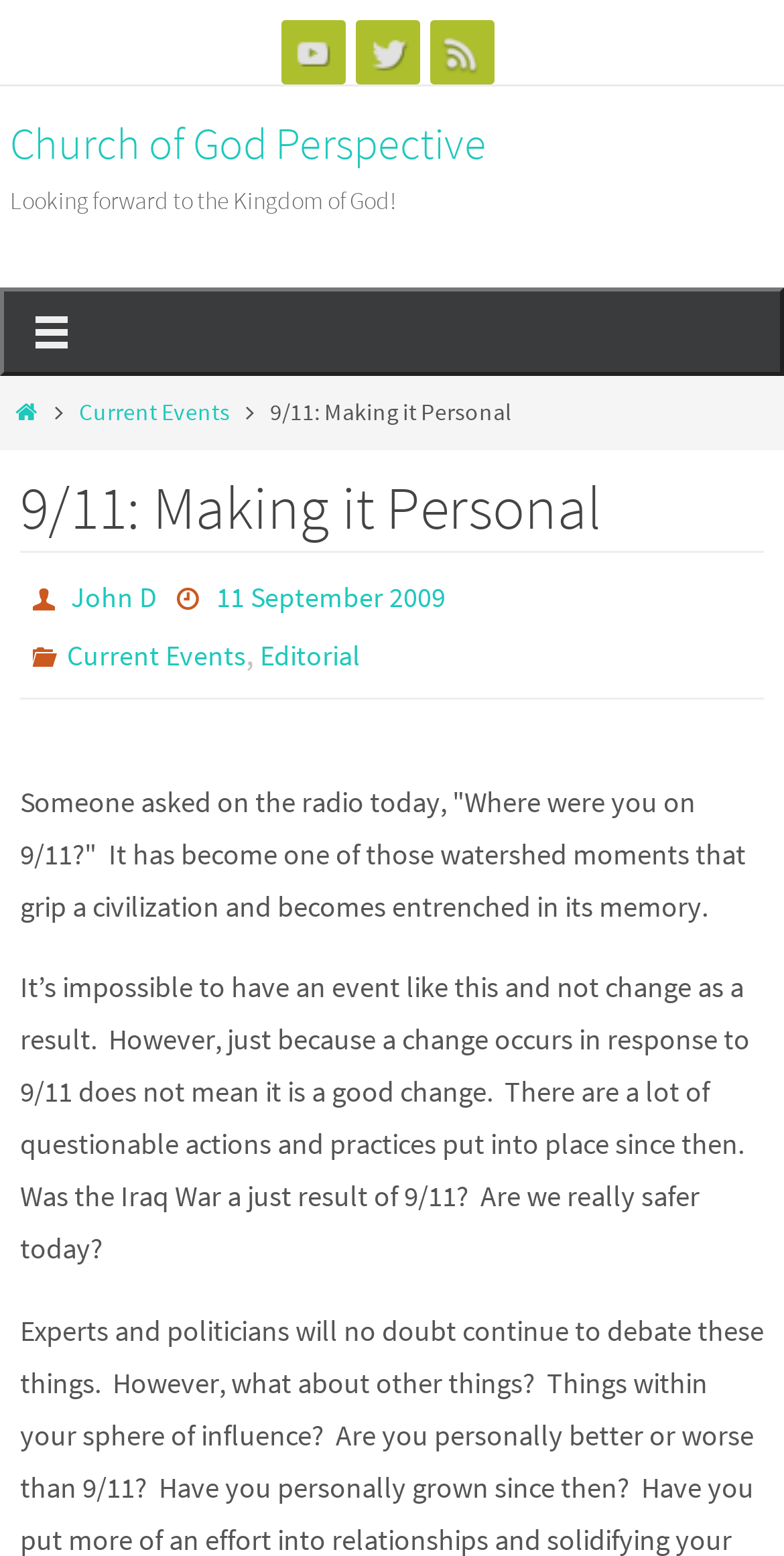Using the webpage screenshot, find the UI element described by Current Events. Provide the bounding box coordinates in the format (top-left x, top-left y, bottom-right x, bottom-right y), ensuring all values are floating point numbers between 0 and 1.

[0.101, 0.256, 0.293, 0.274]